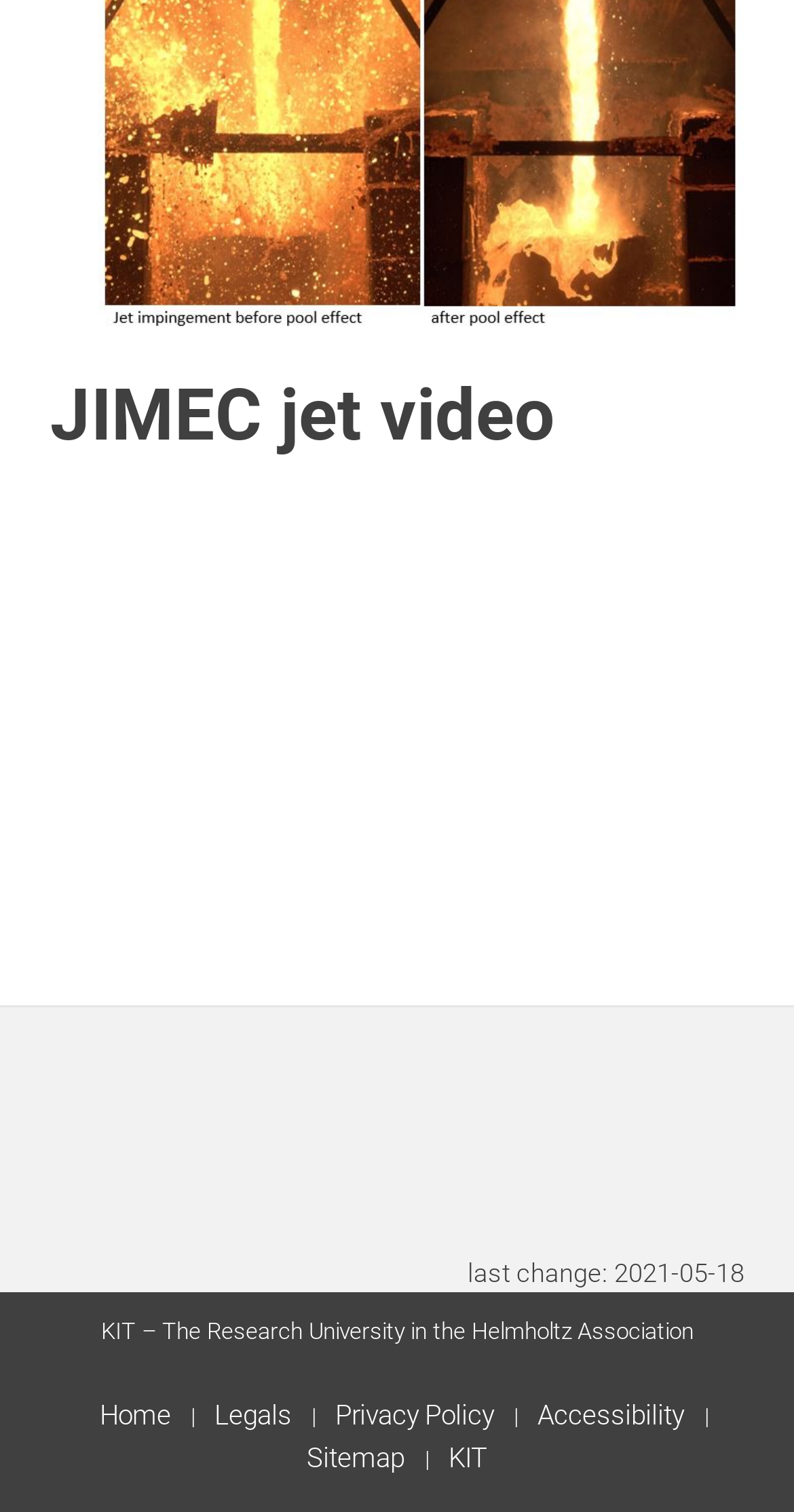Is the plugin object enabled?
Please answer the question with as much detail and depth as you can.

I checked the PluginObject element and found that it is disabled, indicated by the 'disabled: True' attribute.